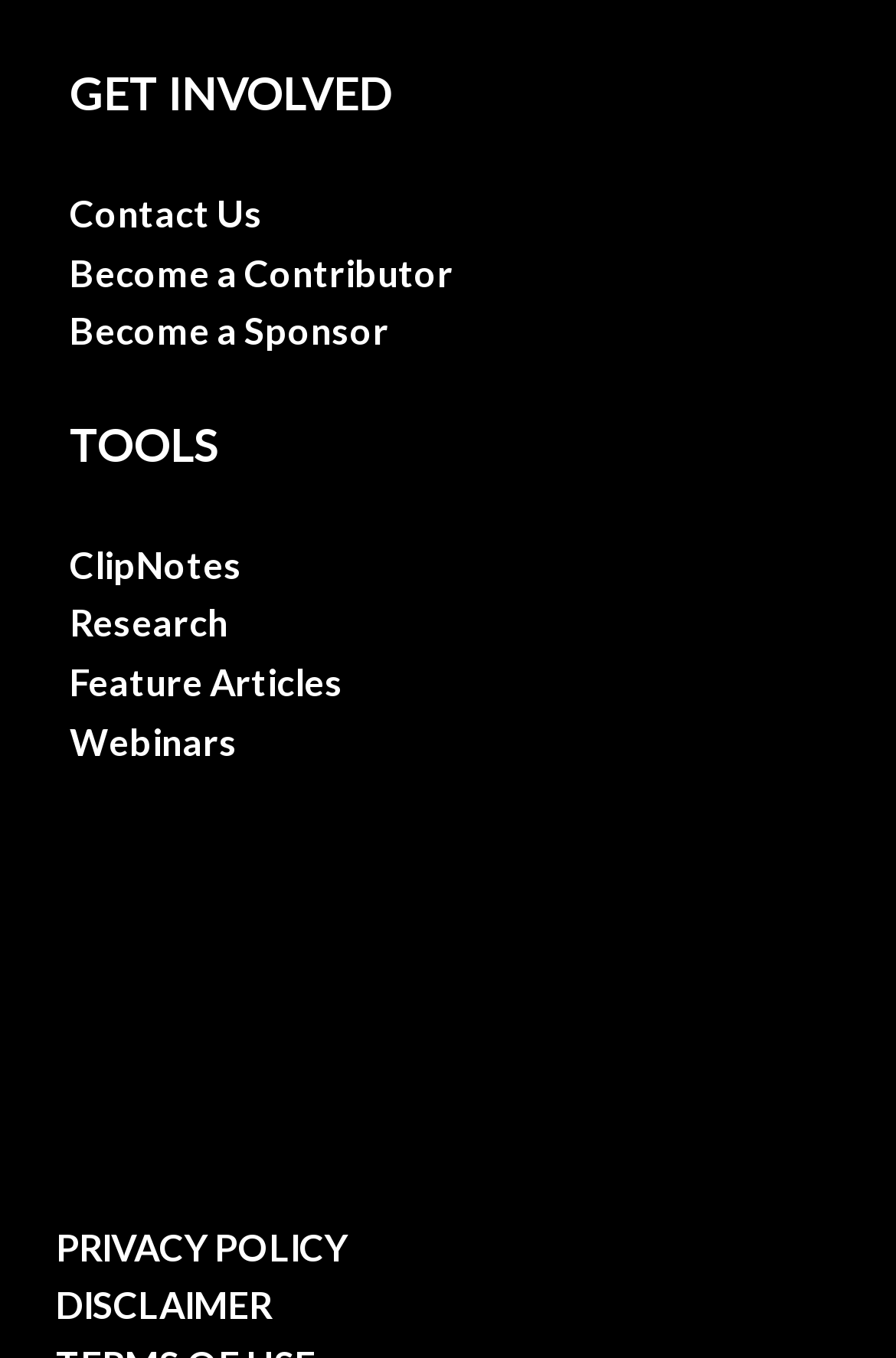Specify the bounding box coordinates of the area that needs to be clicked to achieve the following instruction: "Explore ClipNotes".

[0.078, 0.394, 0.383, 0.437]